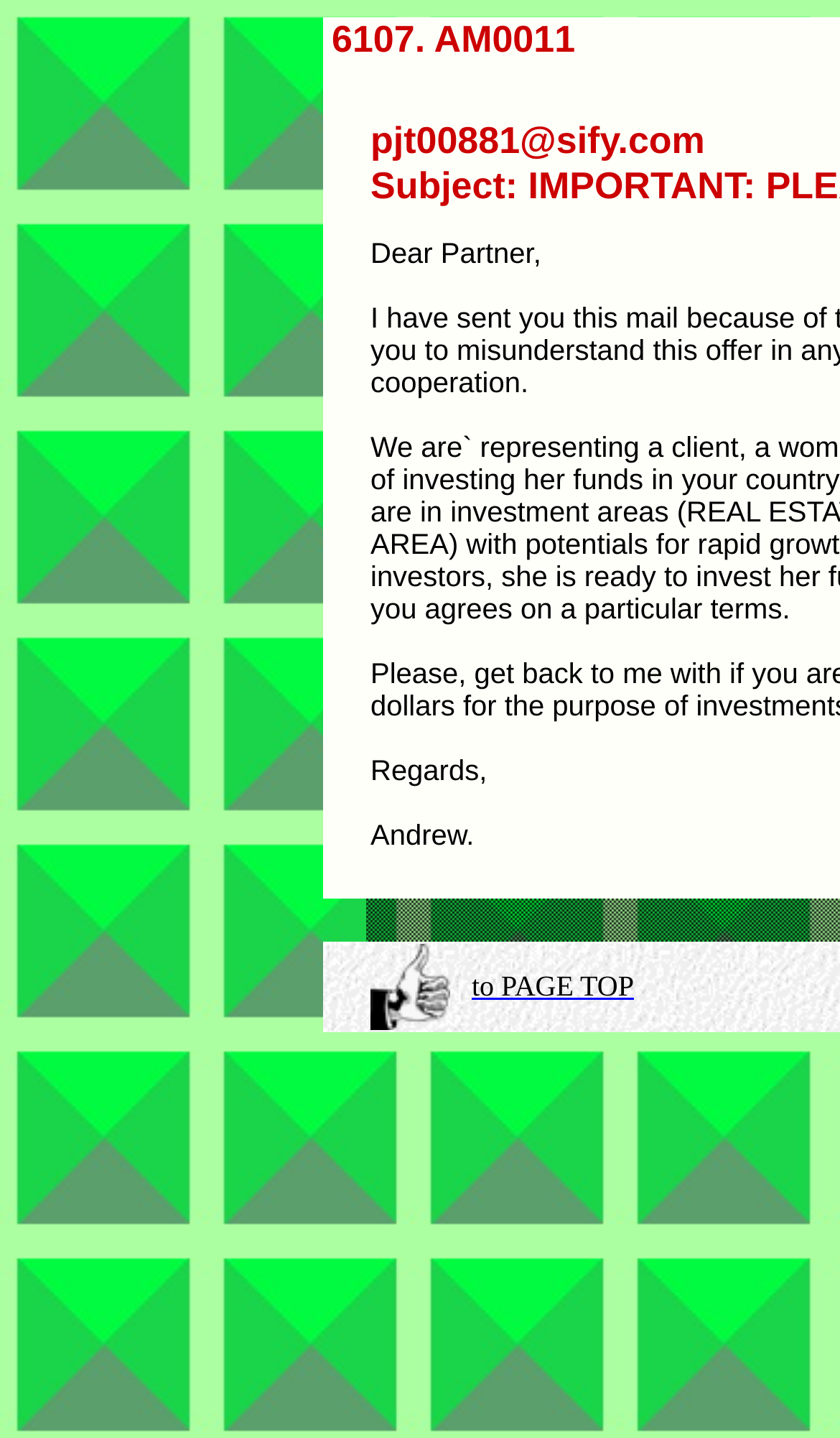Create an elaborate caption that covers all aspects of the webpage.

The webpage appears to be a collection of emails from "Crooks In Action" curated by Jenson Farrago. At the top, there is a small image and a static text "6107. AM0011" positioned side by side, taking up about a quarter of the screen width. 

Below this top section, there are two table cells arranged vertically. The first cell contains another small image. The second cell has a button with an image and a link labeled "to PAGE TOP", which suggests that it allows users to navigate to the top of the page. The button is positioned near the top of the second cell, leaving some empty space below it.